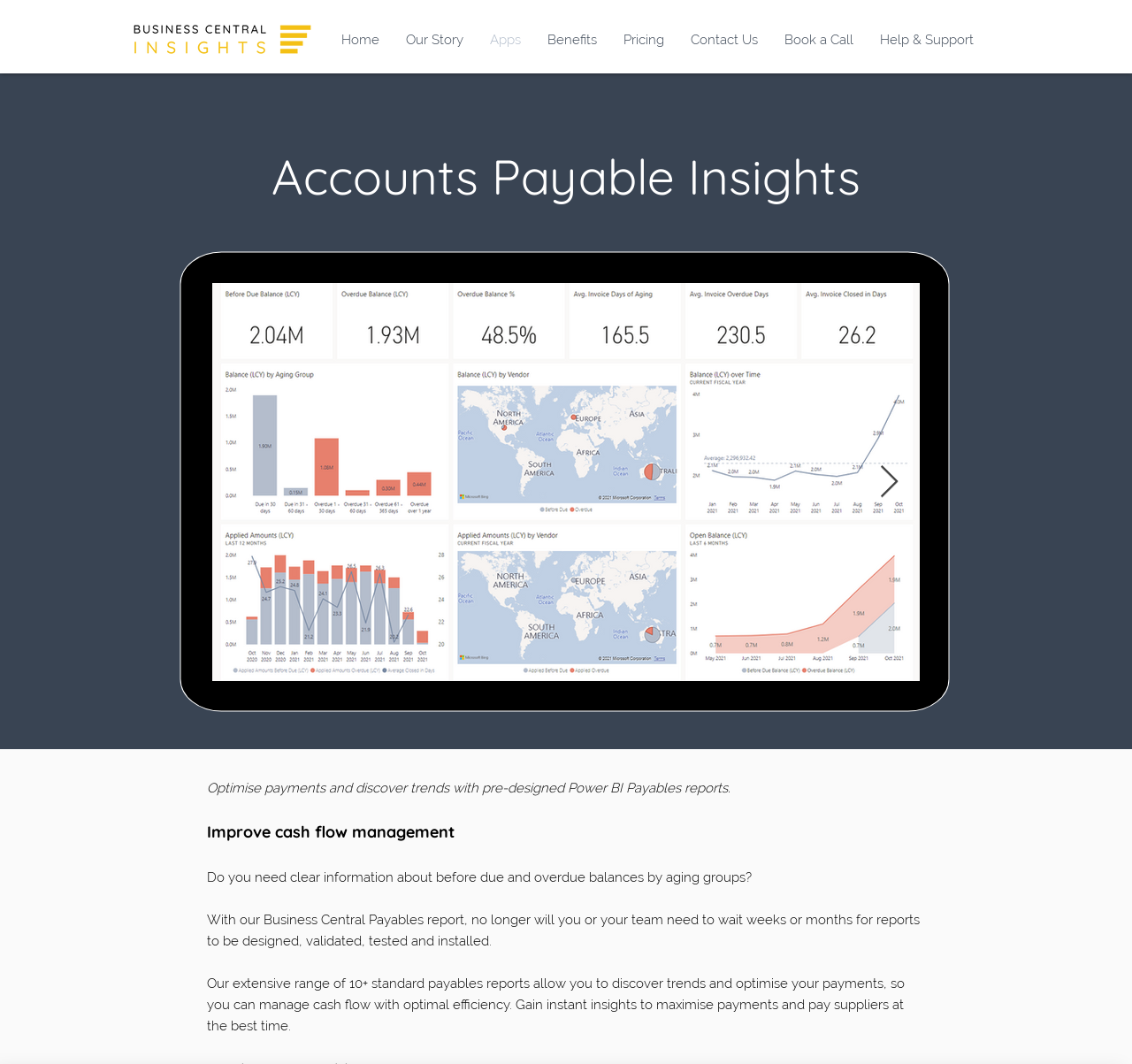Using the information in the image, could you please answer the following question in detail:
What is the benefit of using the Business Central Payables report?

According to the webpage, the Business Central Payables report allows users to discover trends and optimize payments, resulting in optimal cash flow management.